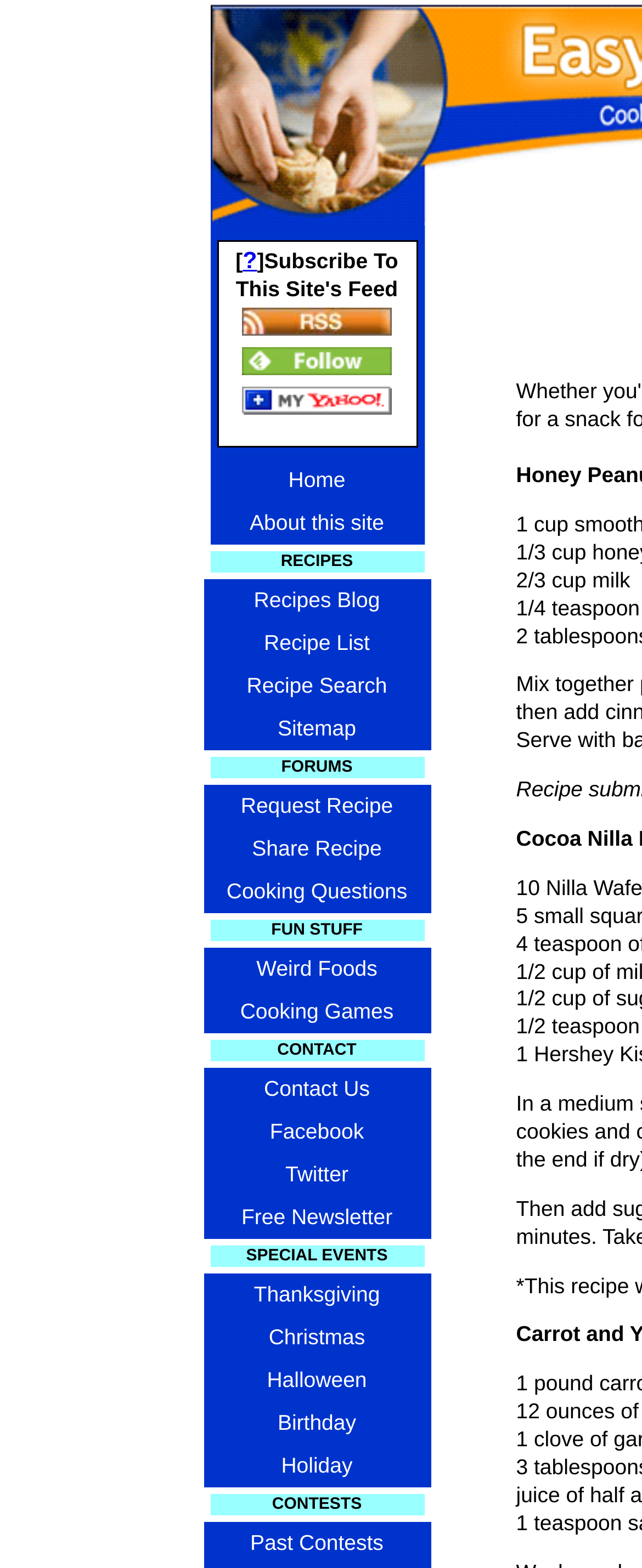Locate the bounding box coordinates of the clickable part needed for the task: "Follow us in Feedly".

[0.377, 0.228, 0.61, 0.243]